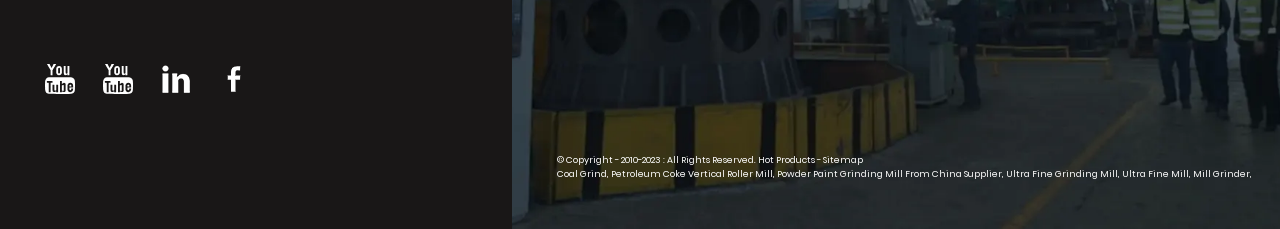Determine the bounding box coordinates of the element that should be clicked to execute the following command: "View Hot Products".

[0.592, 0.673, 0.637, 0.725]